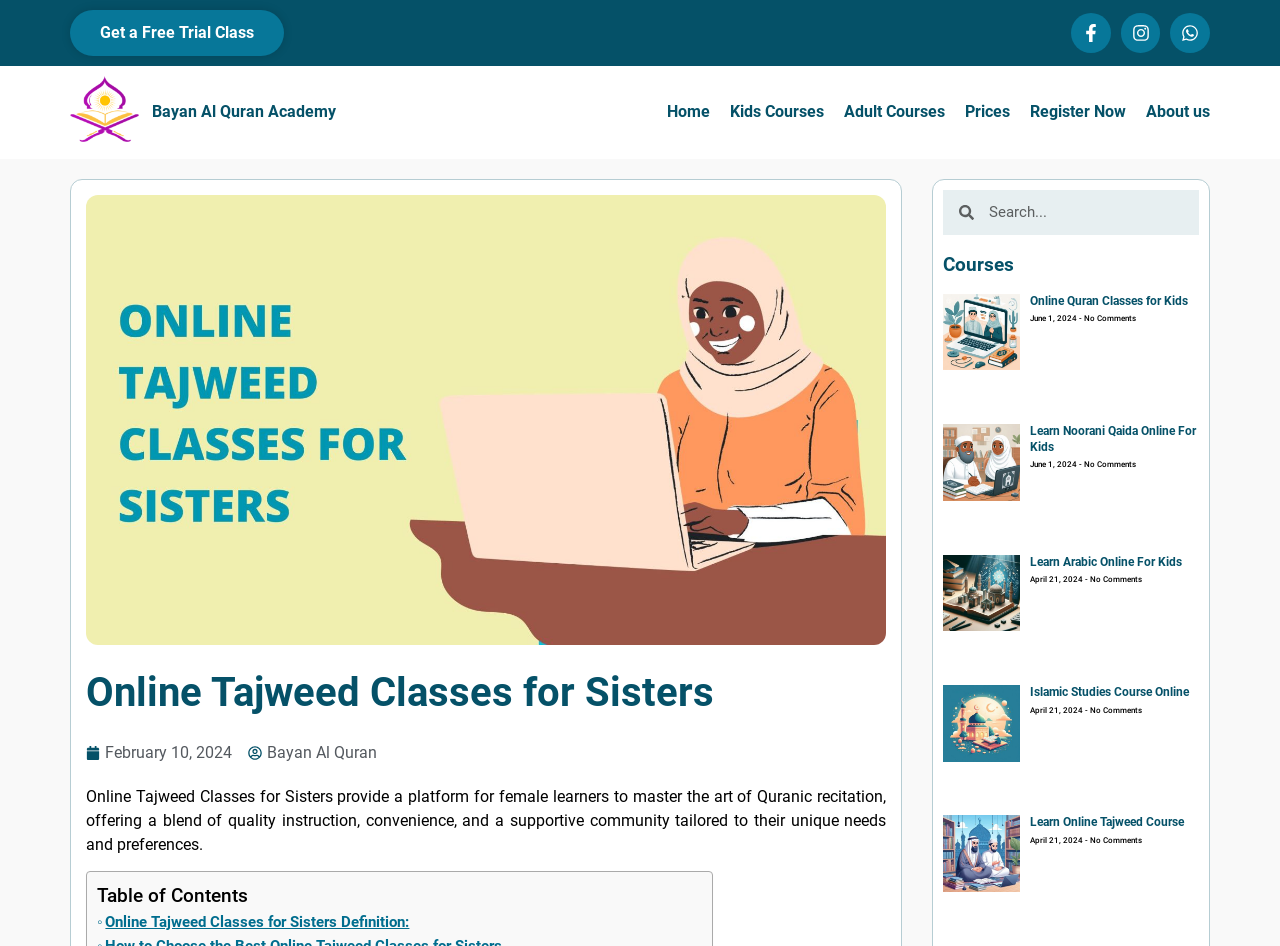Highlight the bounding box coordinates of the element that should be clicked to carry out the following instruction: "Learn online Tajweed course". The coordinates must be given as four float numbers ranging from 0 to 1, i.e., [left, top, right, bottom].

[0.805, 0.862, 0.925, 0.877]